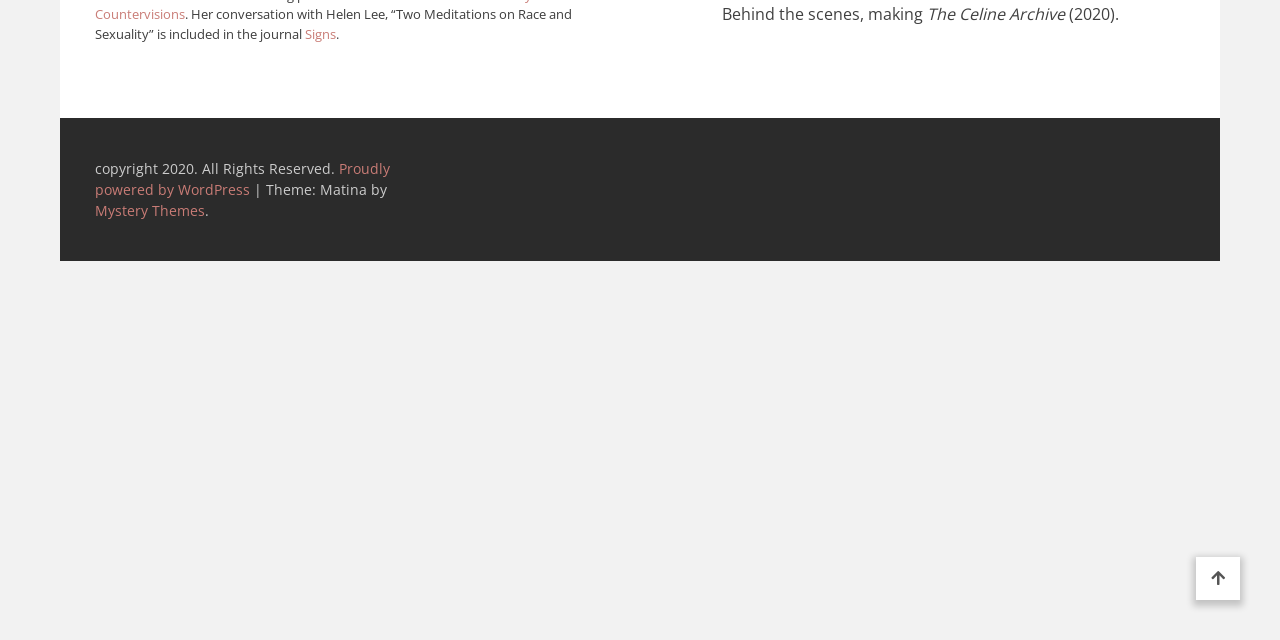Find and provide the bounding box coordinates for the UI element described here: "Mystery Themes". The coordinates should be given as four float numbers between 0 and 1: [left, top, right, bottom].

[0.074, 0.315, 0.16, 0.344]